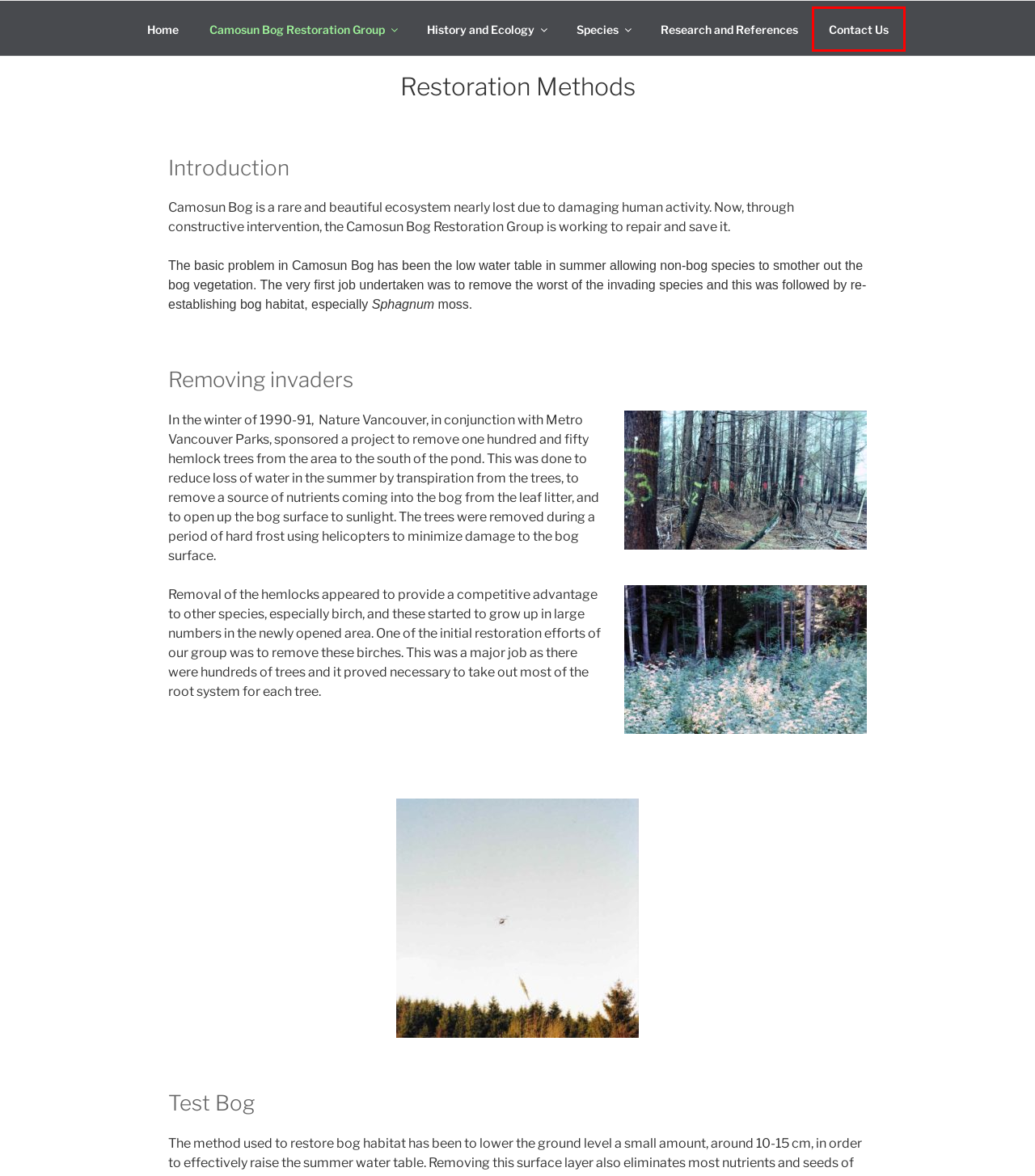A screenshot of a webpage is given with a red bounding box around a UI element. Choose the description that best matches the new webpage shown after clicking the element within the red bounding box. Here are the candidates:
A. Research and References ~ Camosun Bog
B. Contact Us ~ Camosun Bog
C. Restoration ~ Camosun Bog
D. Species ~ Camosun Bog
E. Threats ~ Camosun Bog
F. History and Ecology ~ Camosun Bog
G. Other Animals ~ Camosun Bog
H. Home ~ Camosun Bog

B